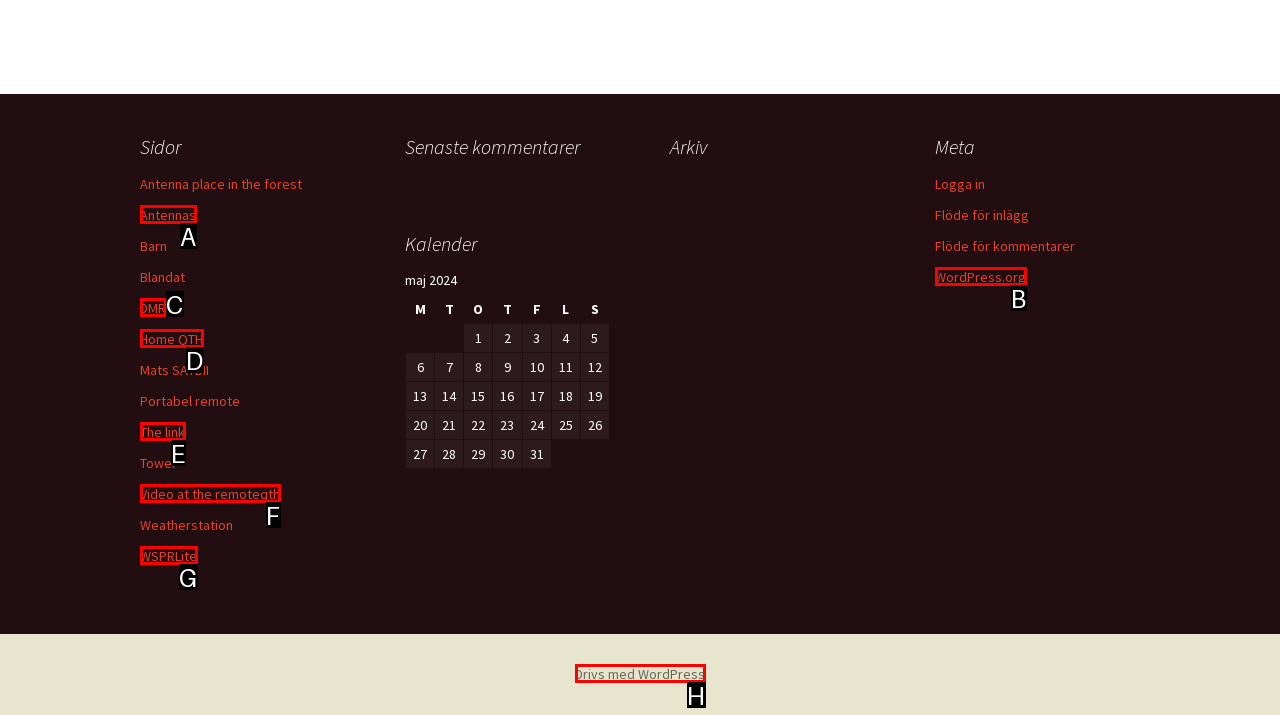Choose the letter that best represents the description: Video at the remoteqth. Provide the letter as your response.

F